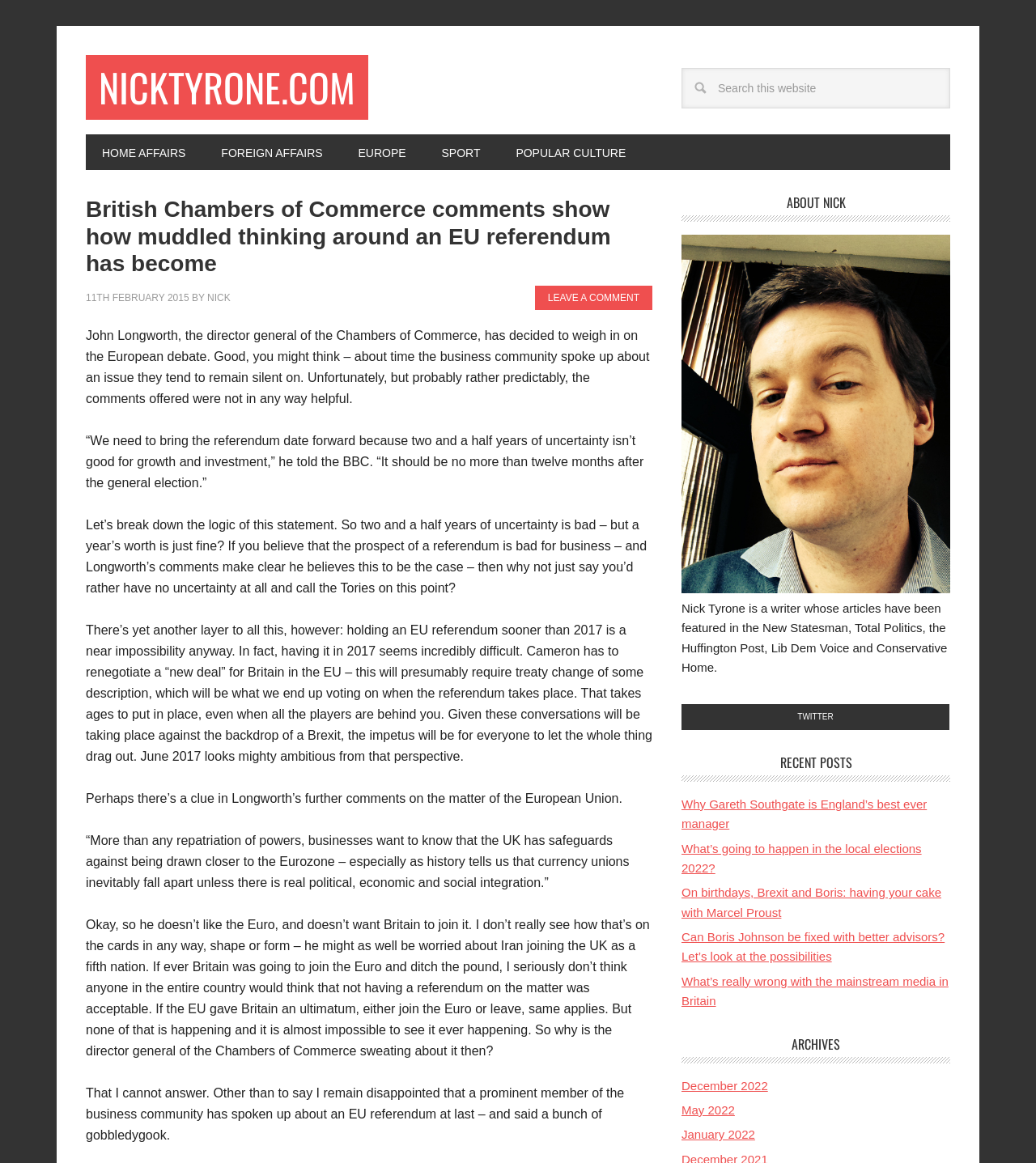Determine the bounding box coordinates for the element that should be clicked to follow this instruction: "Search this website". The coordinates should be given as four float numbers between 0 and 1, in the format [left, top, right, bottom].

[0.658, 0.058, 0.917, 0.093]